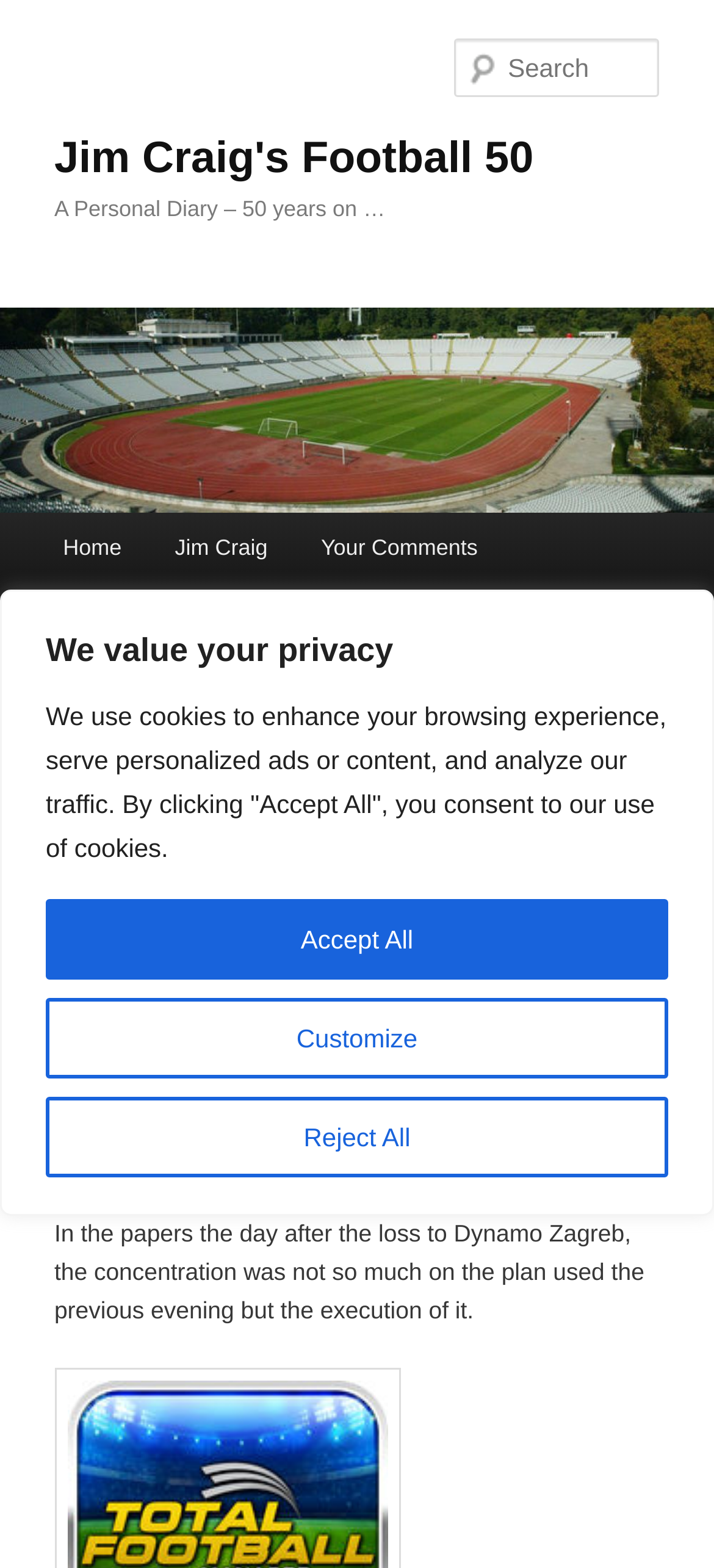Locate the bounding box coordinates of the element that should be clicked to execute the following instruction: "View Jim Craig's profile".

[0.208, 0.327, 0.412, 0.374]